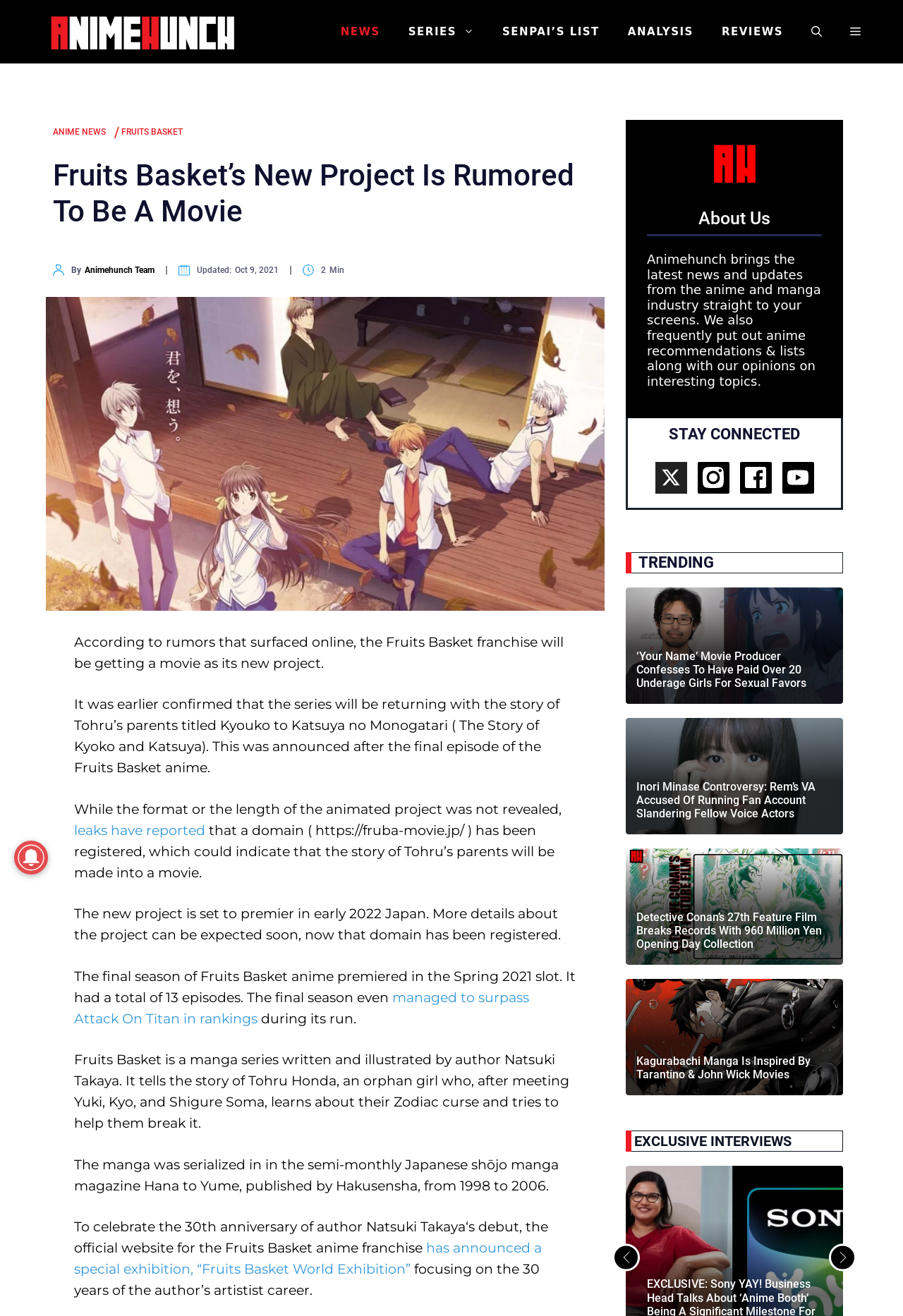What is the name of the anime franchise mentioned in the article?
Use the image to answer the question with a single word or phrase.

Fruits Basket